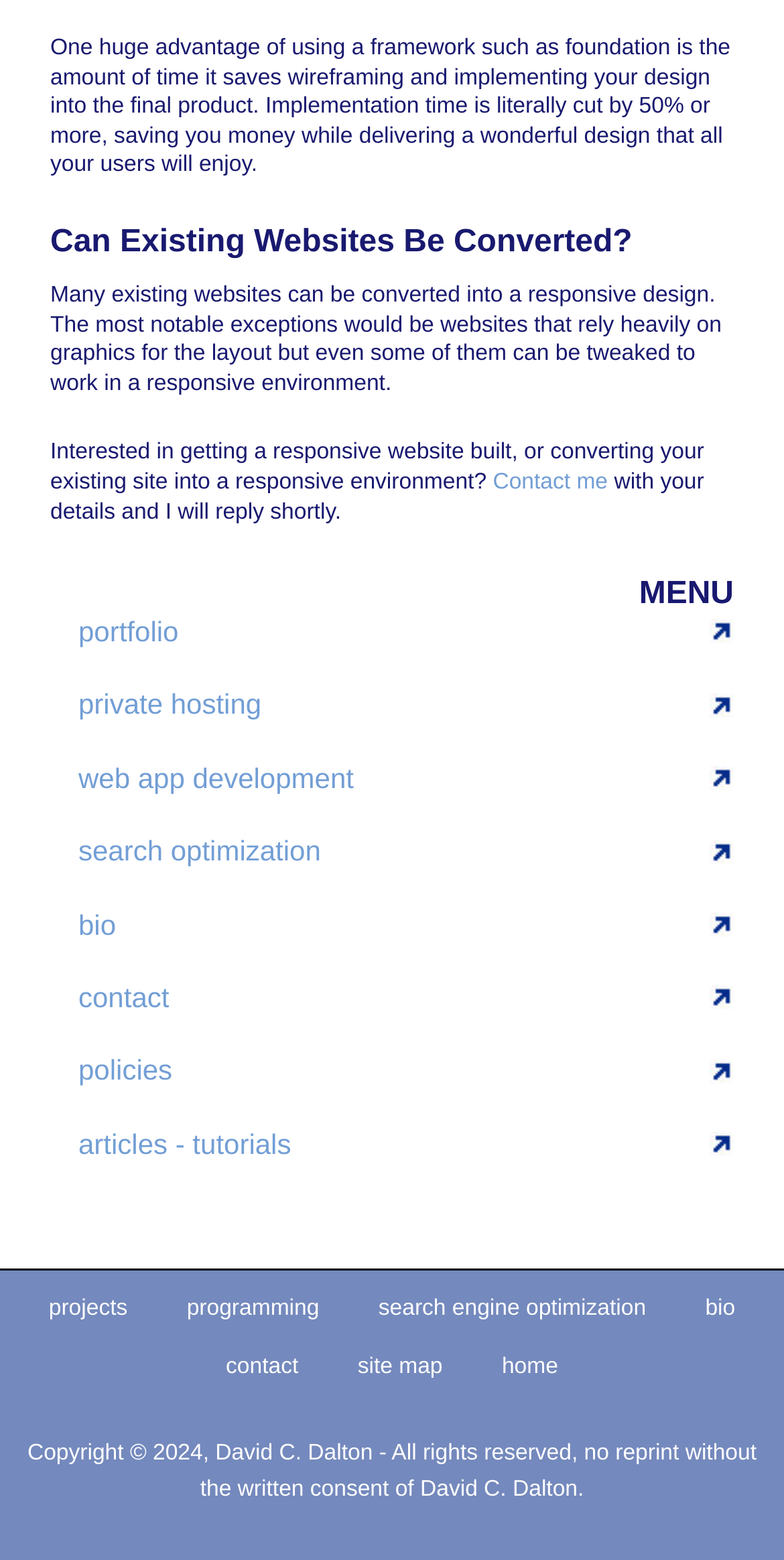Please find the bounding box coordinates of the element that must be clicked to perform the given instruction: "Check 'policies'". The coordinates should be four float numbers from 0 to 1, i.e., [left, top, right, bottom].

[0.064, 0.663, 0.936, 0.71]